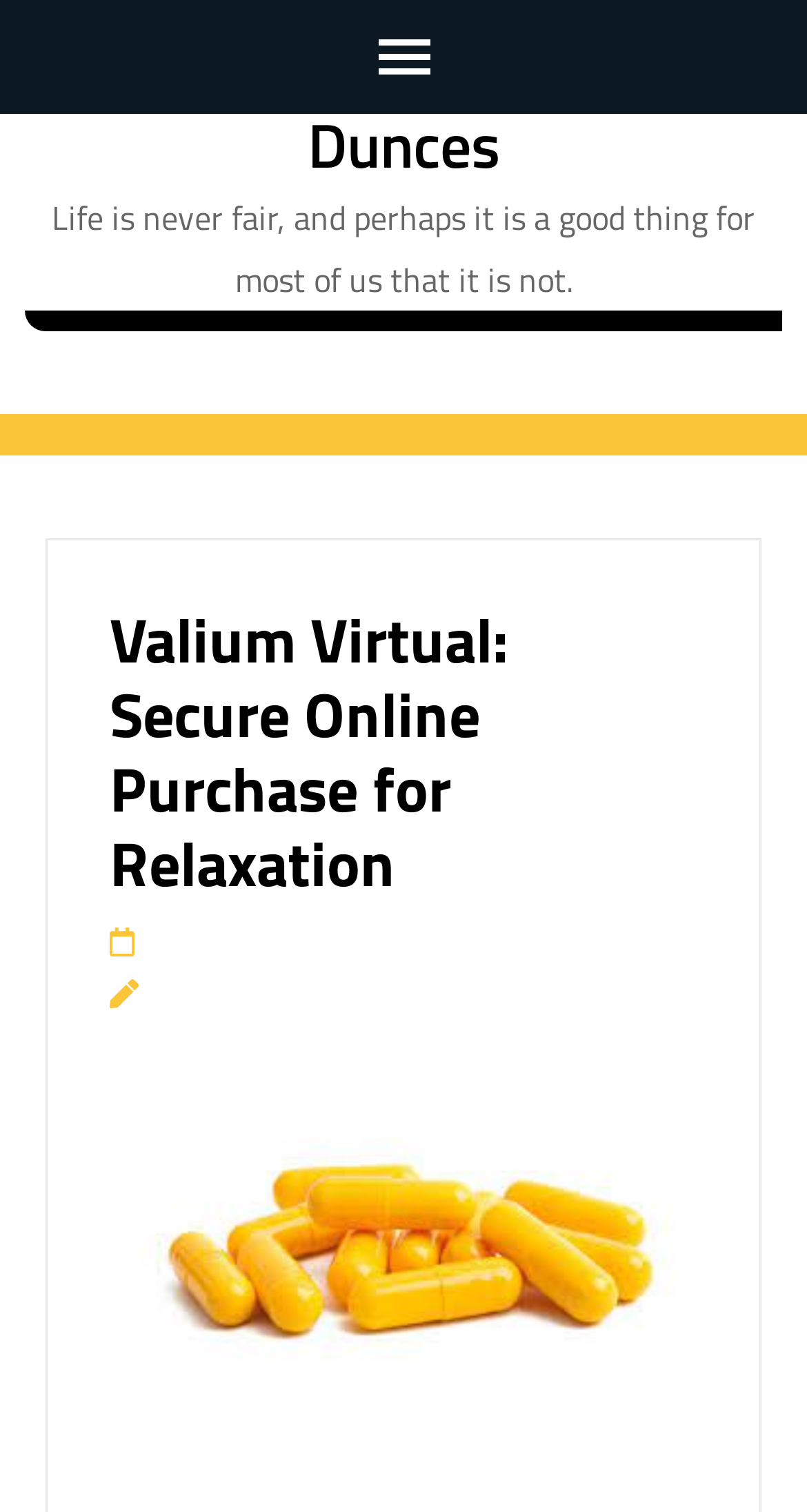What is the quote on the webpage?
Relying on the image, give a concise answer in one word or a brief phrase.

Life is never fair, and perhaps it is a good thing for most of us that it is not.